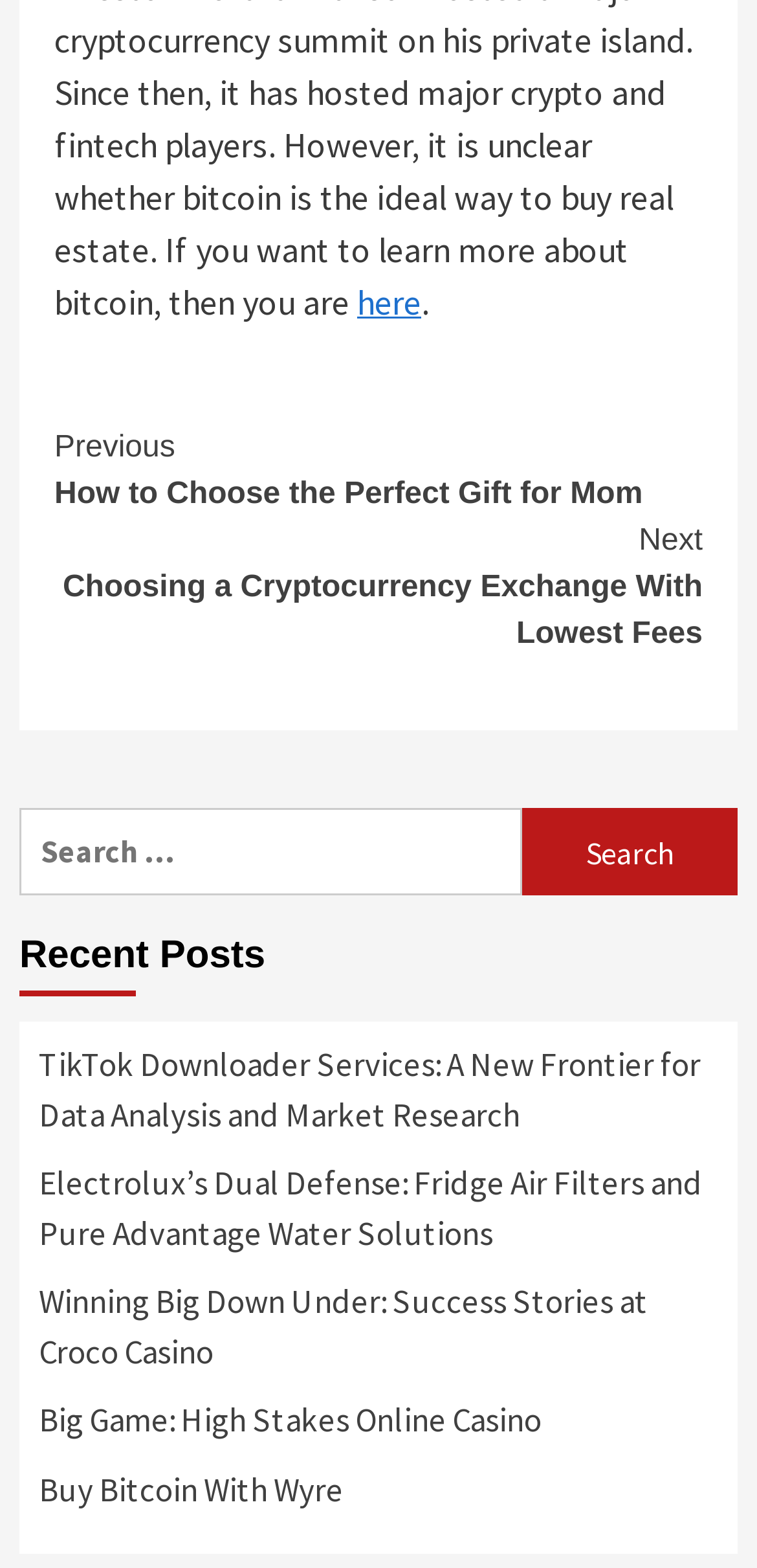Using the given description, provide the bounding box coordinates formatted as (top-left x, top-left y, bottom-right x, bottom-right y), with all values being floating point numbers between 0 and 1. Description: parent_node: Search for: value="Search"

[0.69, 0.516, 0.974, 0.571]